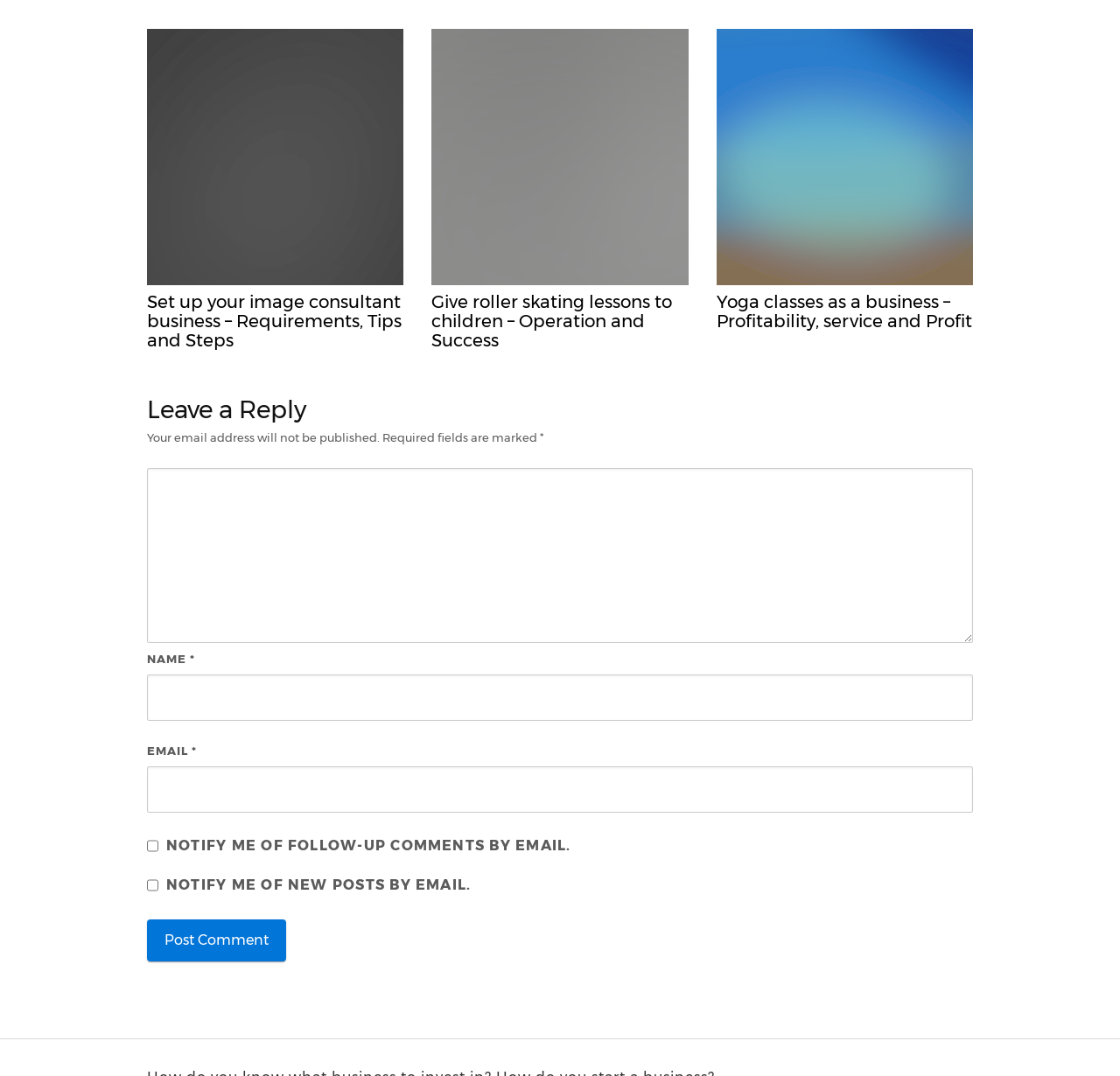What is the topic of the third article?
Using the image, give a concise answer in the form of a single word or short phrase.

Yoga classes as a business